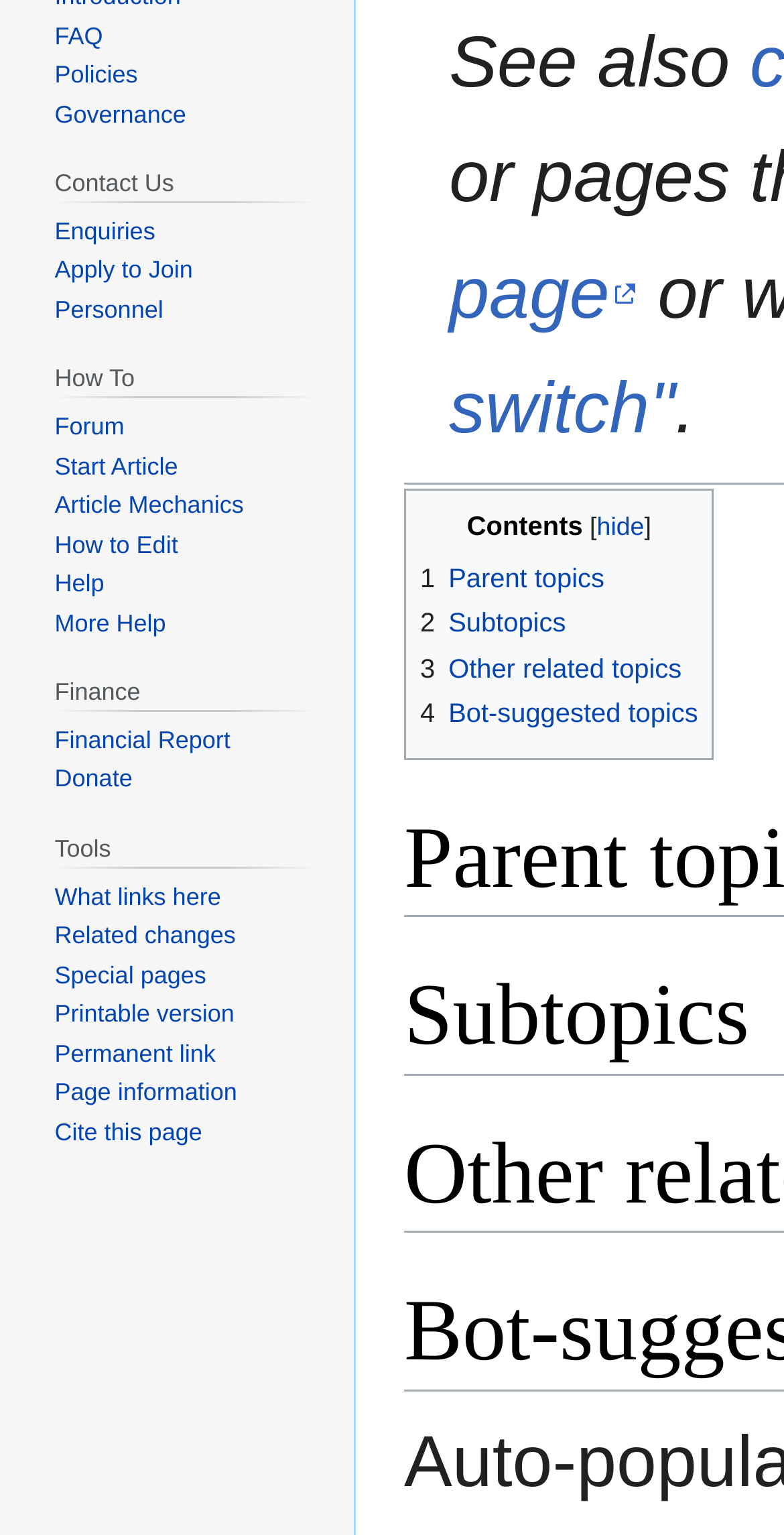Predict the bounding box of the UI element that fits this description: "3 Other related topics".

[0.536, 0.365, 0.869, 0.384]